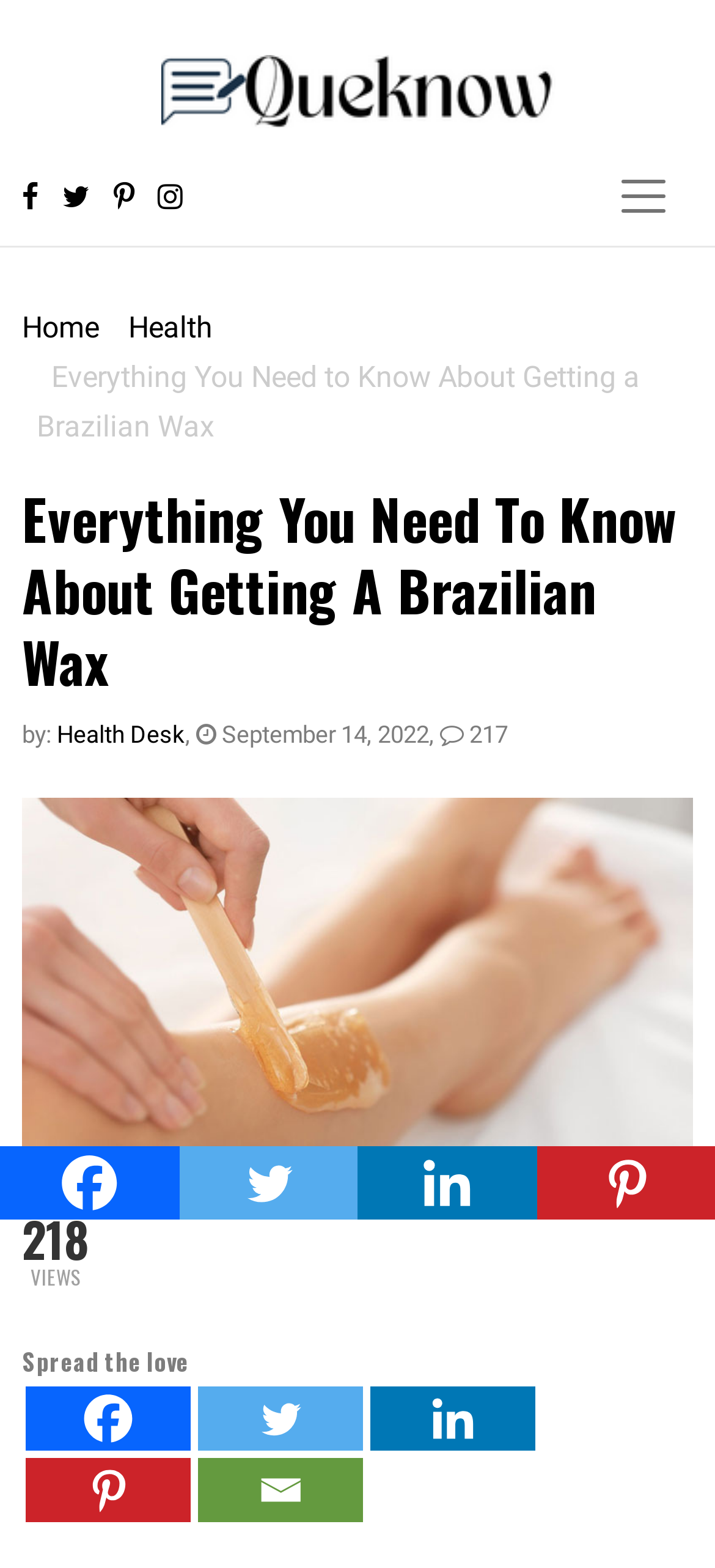Identify the bounding box coordinates necessary to click and complete the given instruction: "Search using the form".

None